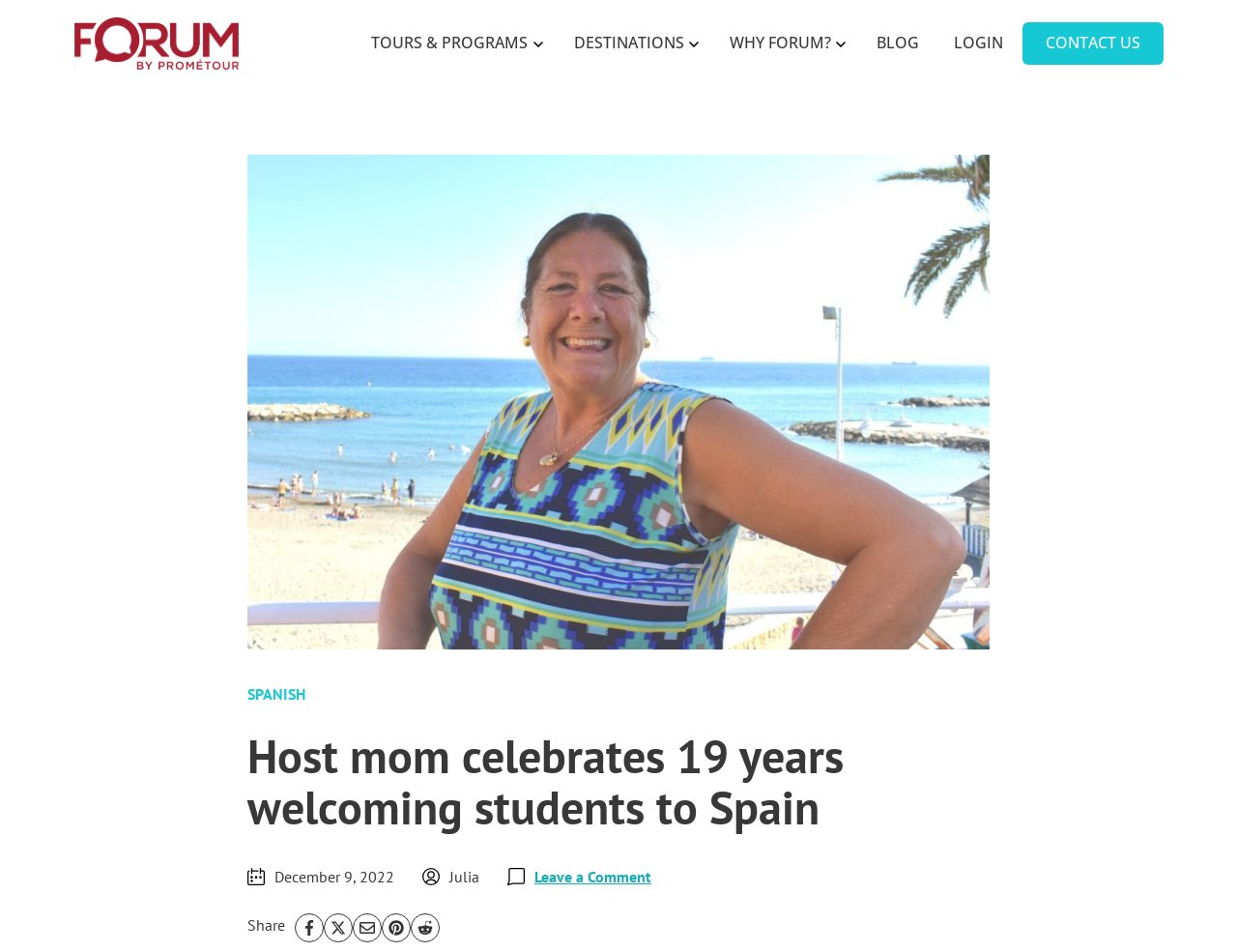Find the bounding box coordinates of the clickable area that will achieve the following instruction: "Click on the 'TOURS & PROGRAMS' link".

[0.288, 0.022, 0.439, 0.069]